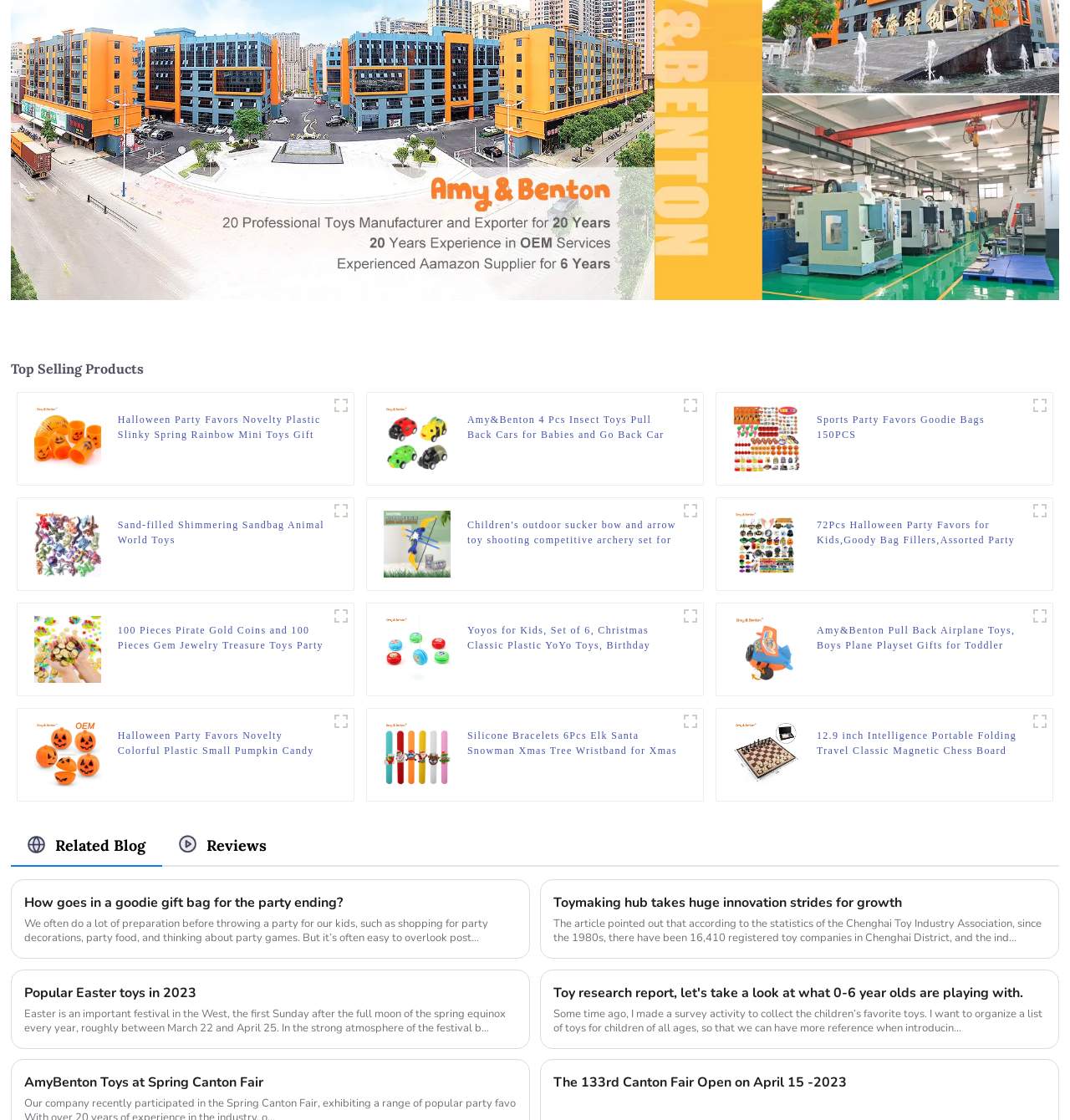What is the title of the top selling products?
Based on the image, answer the question with as much detail as possible.

I found the heading 'Top Selling Products' at the top of the webpage, which suggests that the webpage is showcasing a list of top selling products.